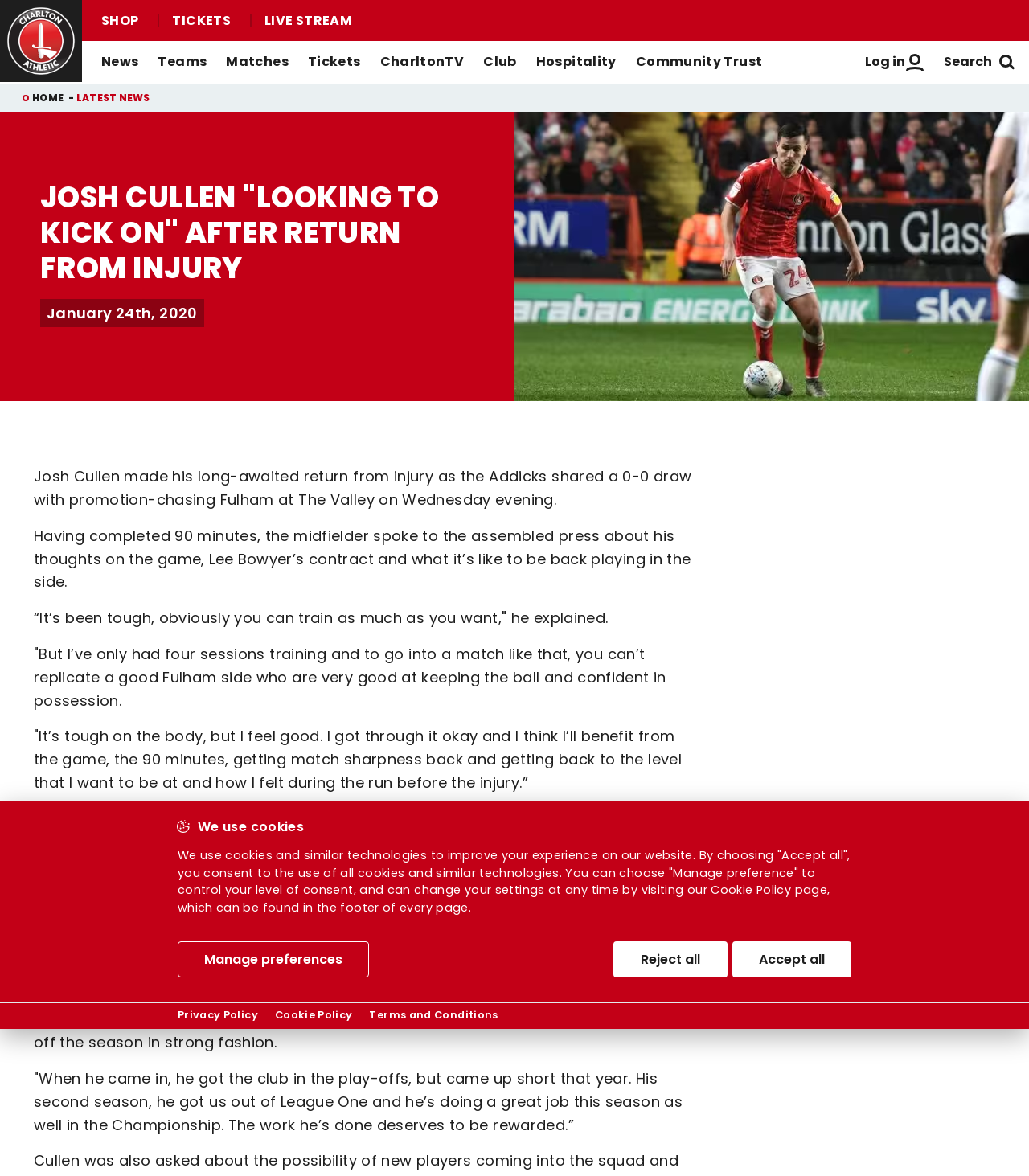Determine the bounding box coordinates of the clickable region to carry out the instruction: "Purchase tickets".

[0.154, 0.012, 0.237, 0.023]